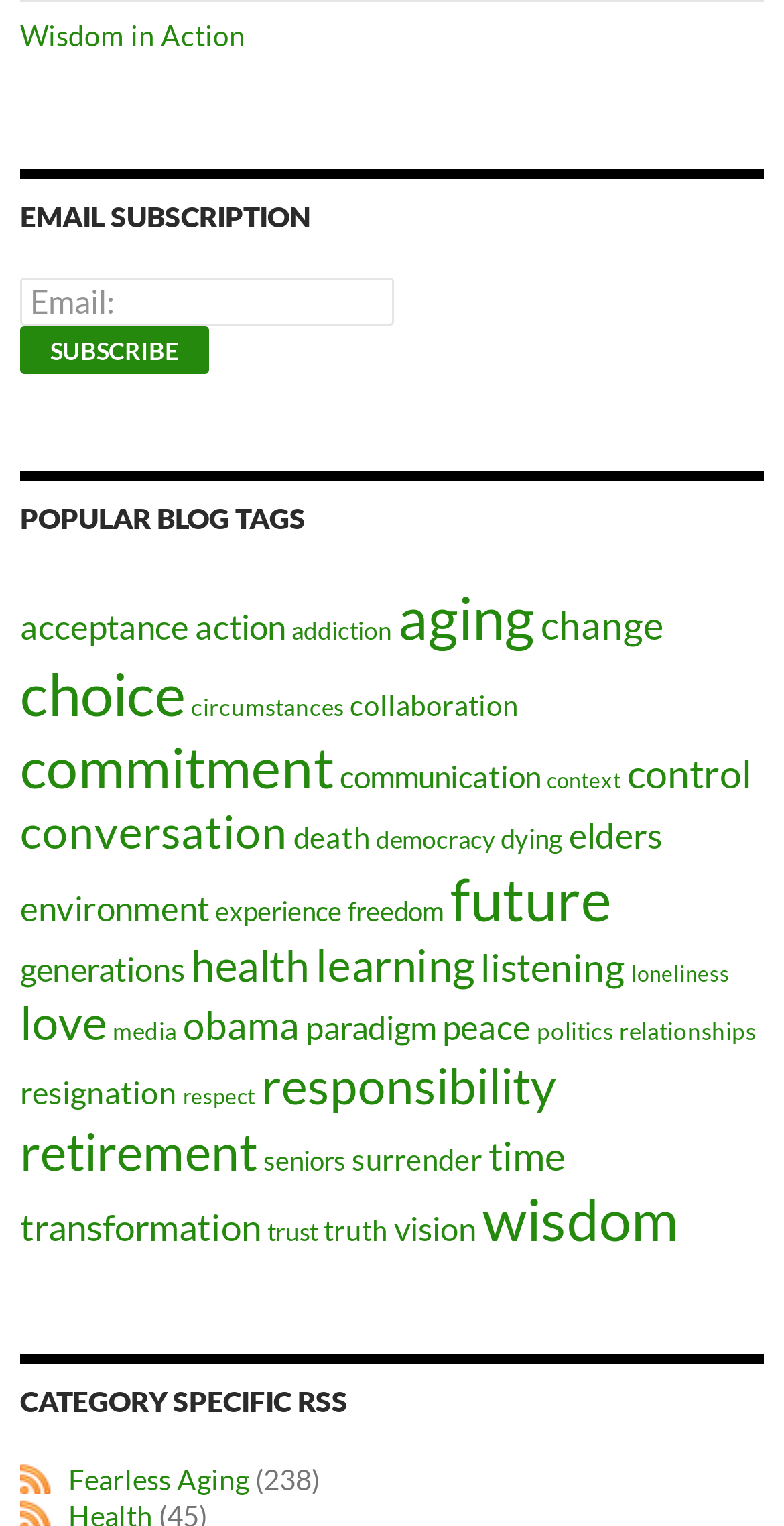Please use the details from the image to answer the following question comprehensively:
How many items are in the 'wisdom' category?

The link 'wisdom' has a description '(68 items)' next to it, indicating that there are 68 items in the 'wisdom' category.